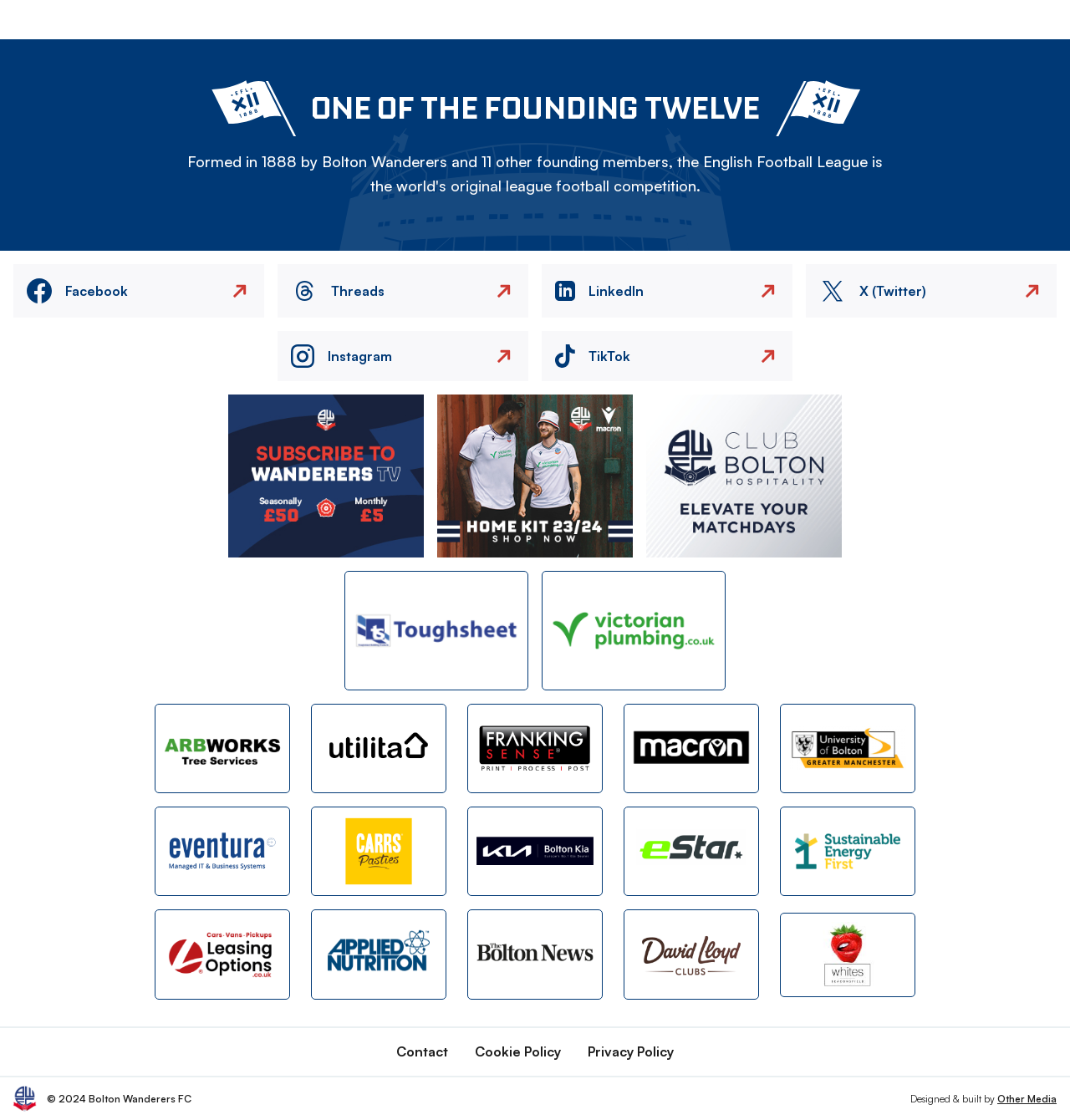Locate the bounding box coordinates of the clickable element to fulfill the following instruction: "Check Whites Beaconsfield". Provide the coordinates as four float numbers between 0 and 1 in the format [left, top, right, bottom].

[0.729, 0.815, 0.855, 0.89]